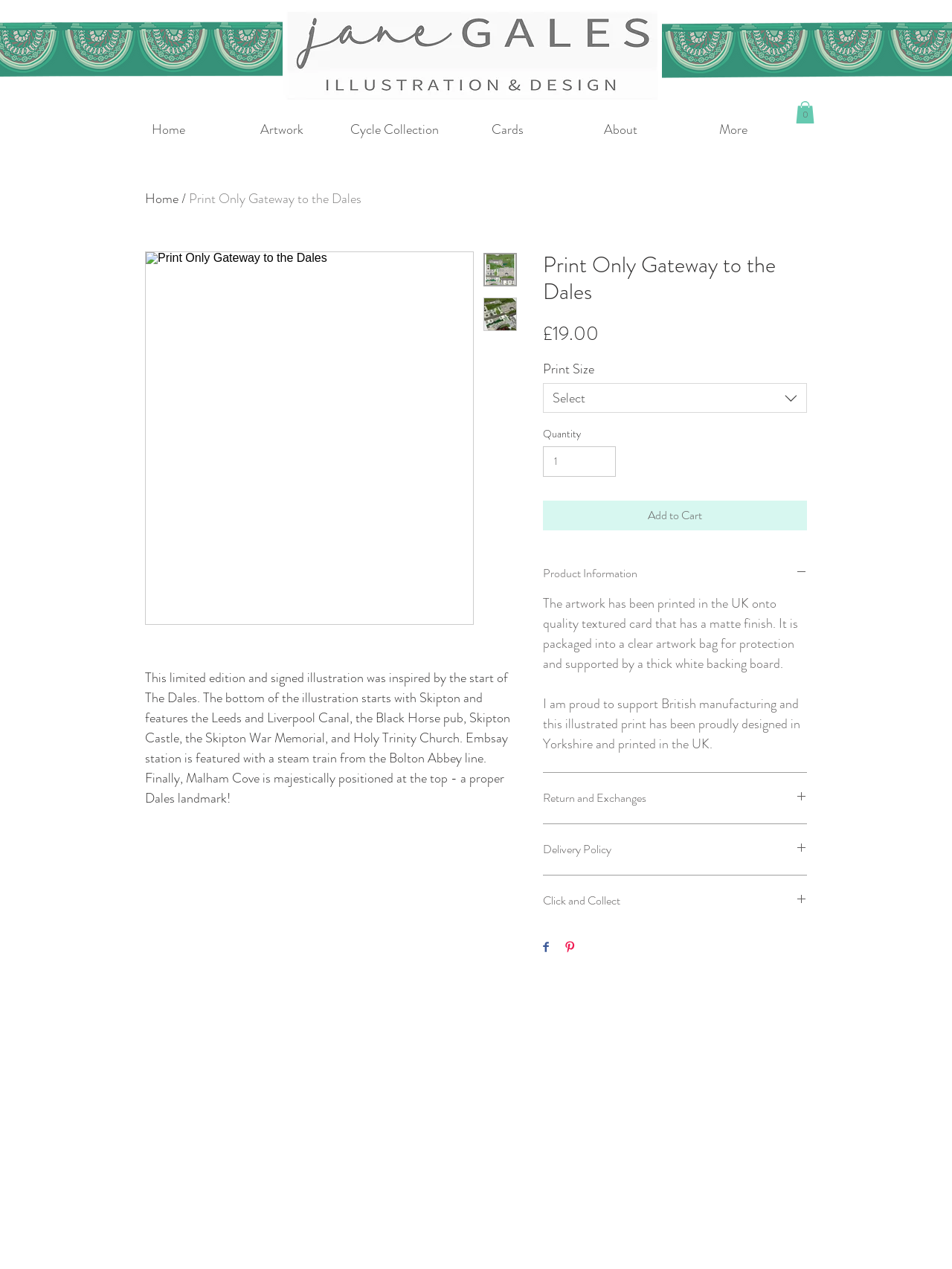Determine the bounding box coordinates for the HTML element mentioned in the following description: "Add to Cart". The coordinates should be a list of four floats ranging from 0 to 1, represented as [left, top, right, bottom].

[0.57, 0.394, 0.848, 0.418]